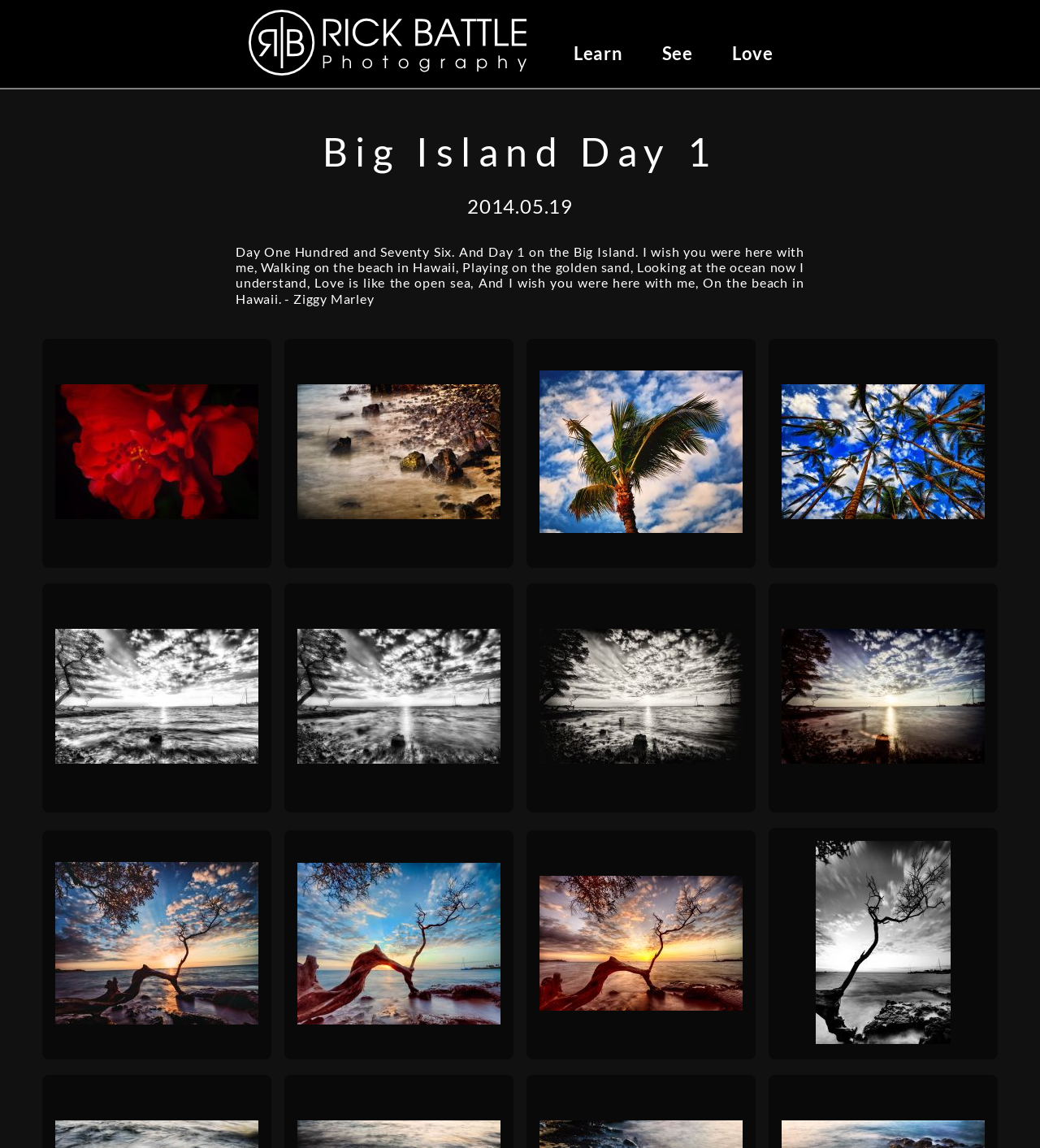Locate and generate the text content of the webpage's heading.

Big Island Day 1